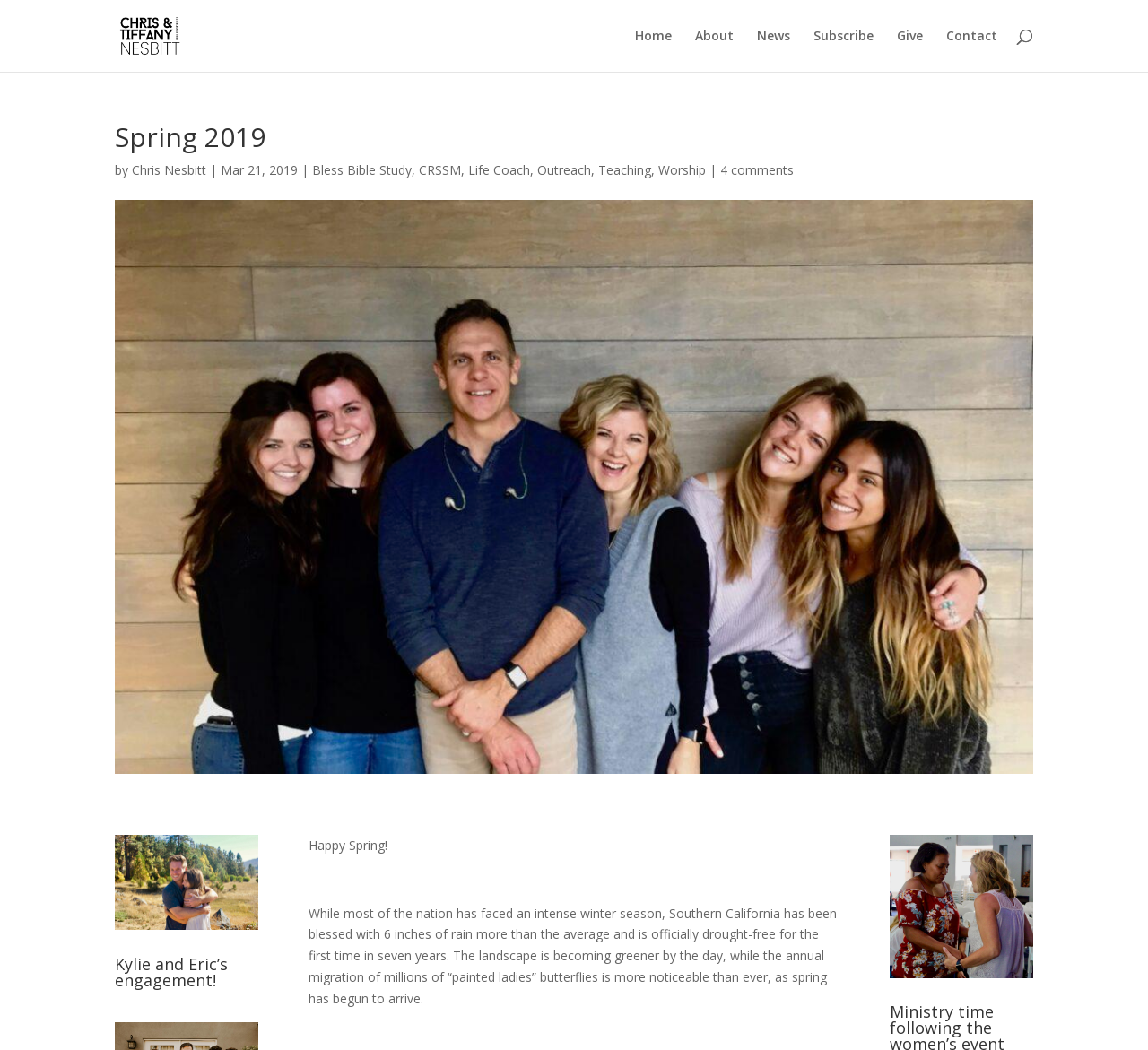What is the average amount of rain in Southern California?
Based on the image, give a one-word or short phrase answer.

Unknown